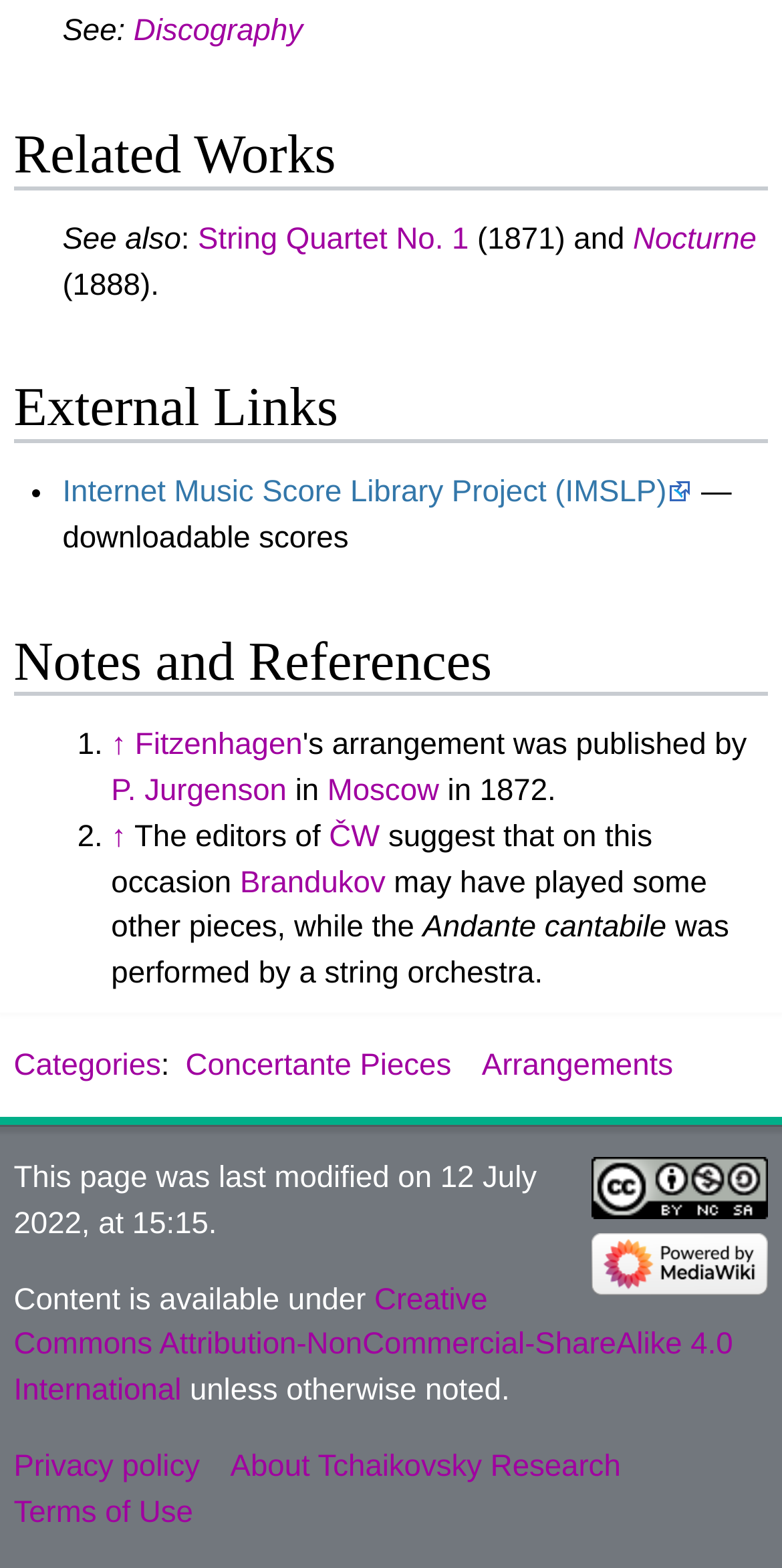Answer briefly with one word or phrase:
What is the name of the composer?

Tchaikovsky